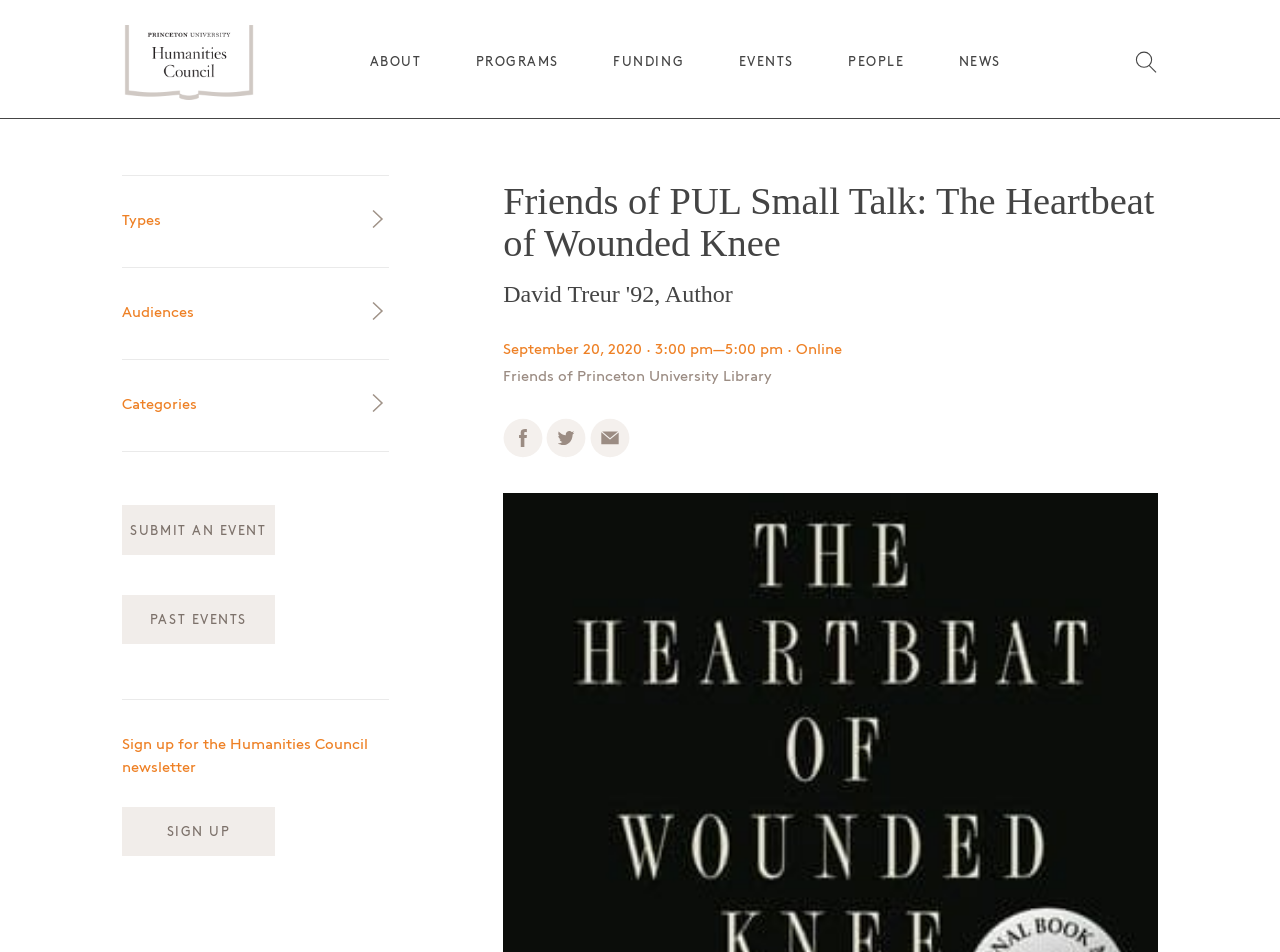Determine the bounding box coordinates of the clickable area required to perform the following instruction: "Click the ABOUT link". The coordinates should be represented as four float numbers between 0 and 1: [left, top, right, bottom].

[0.289, 0.059, 0.329, 0.072]